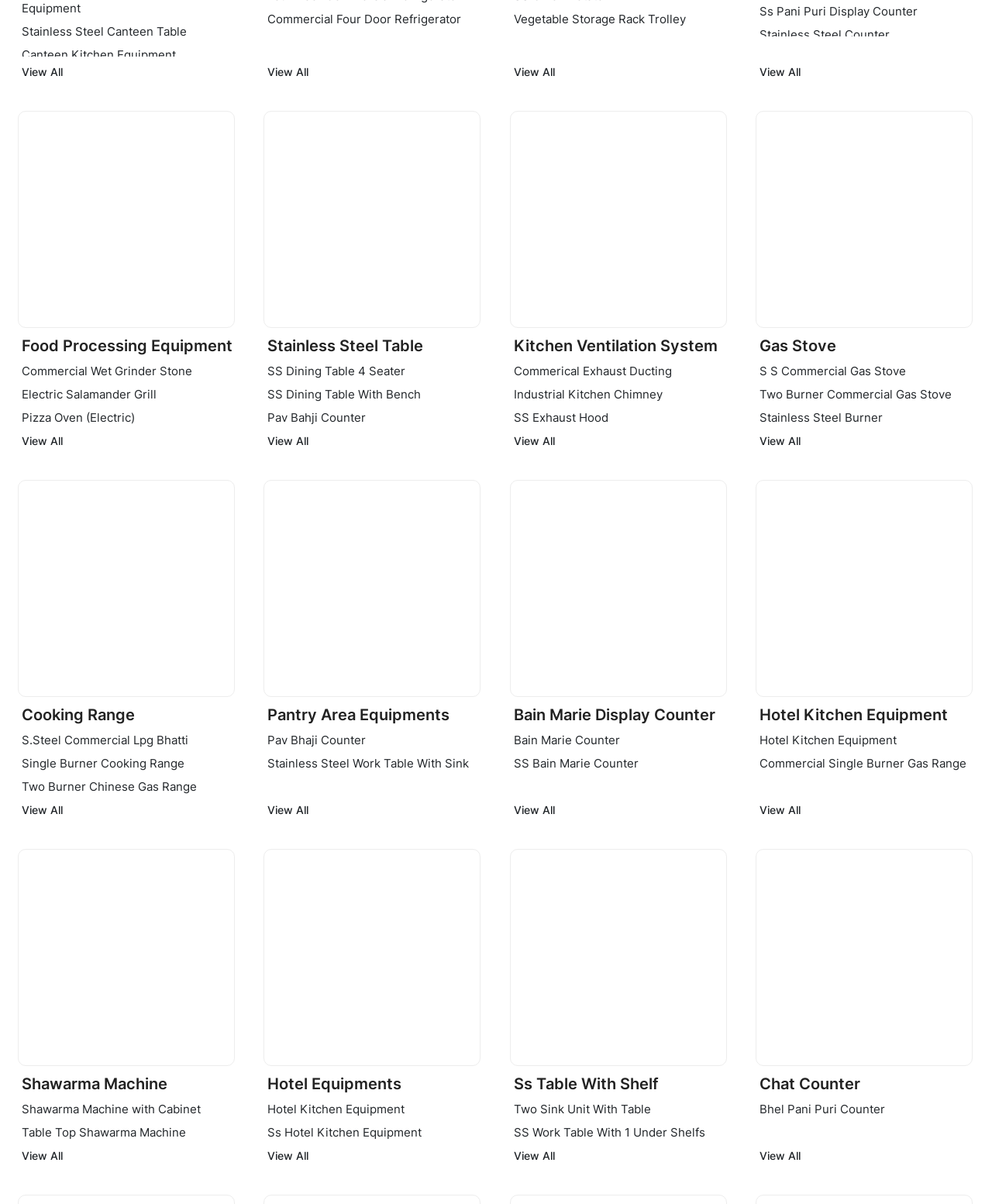Kindly determine the bounding box coordinates of the area that needs to be clicked to fulfill this instruction: "View Stainless Steel Canteen Table".

[0.021, 0.02, 0.188, 0.032]